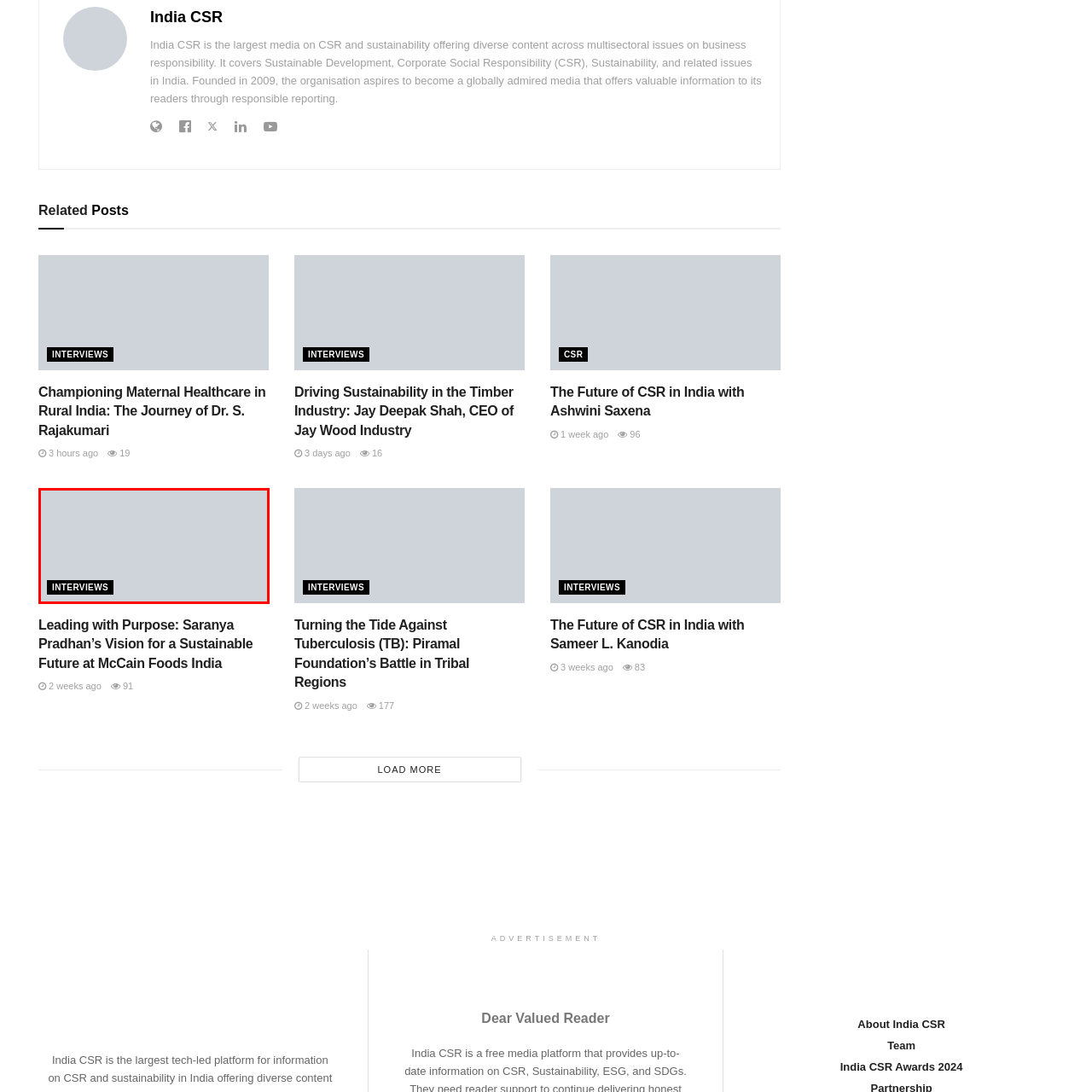Offer an in-depth description of the picture located within the red frame.

The image features a bold textual element labeled "INTERVIEWS," set against a muted gray background. This label suggests a section dedicated to interviews, likely highlighting discussions or insights from key figures in various sectors, particularly in the context of corporate social responsibility and sustainability in India. This focus aligns with the broader theme of the webpage, which emphasizes content related to business responsibility and sustainable practices. The visual simplicity of the design, featuring just the text and background, draws attention to the importance of the interview content, inviting readers to explore the perspectives and narratives that shape the conversation around corporate responsibility.